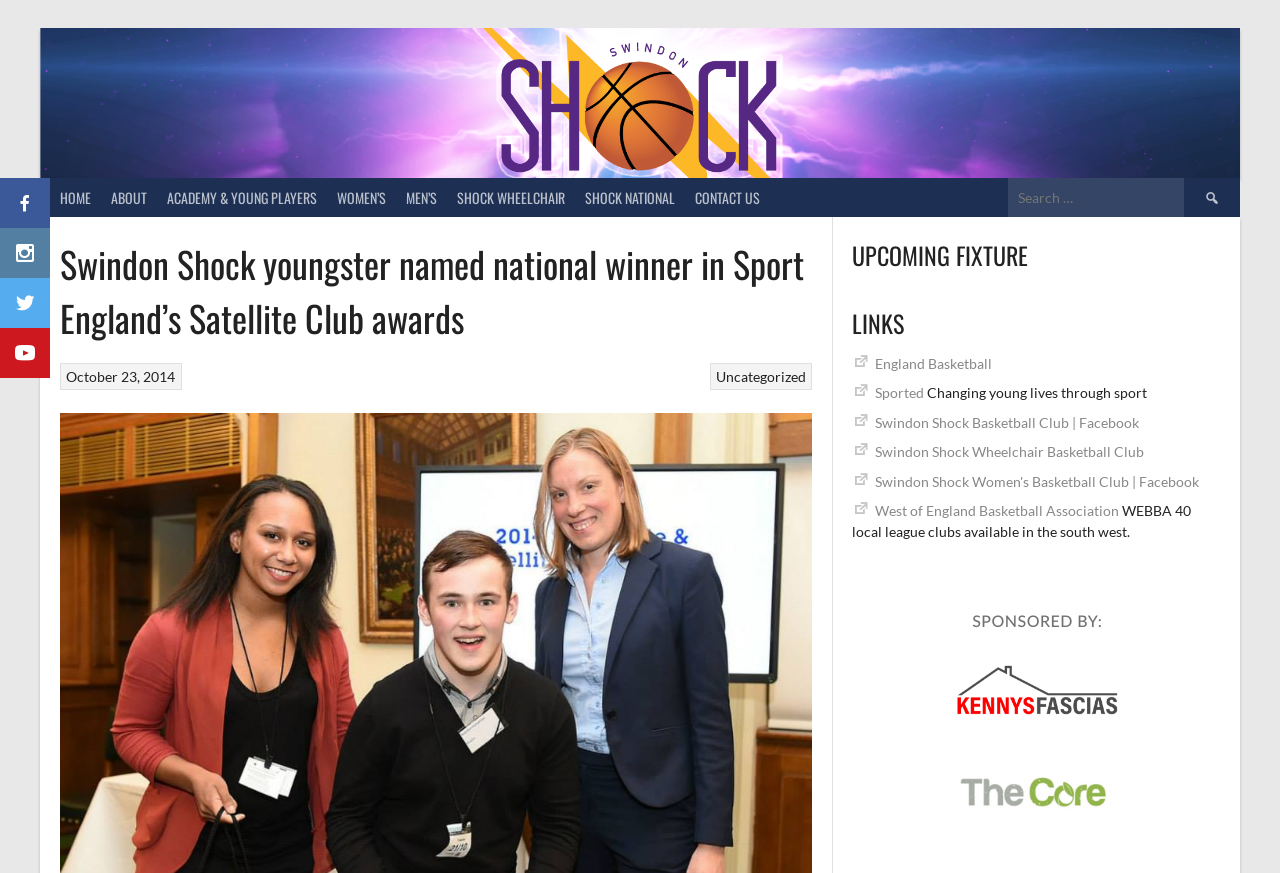Give a concise answer using only one word or phrase for this question:
What is the category of the article?

Uncategorized